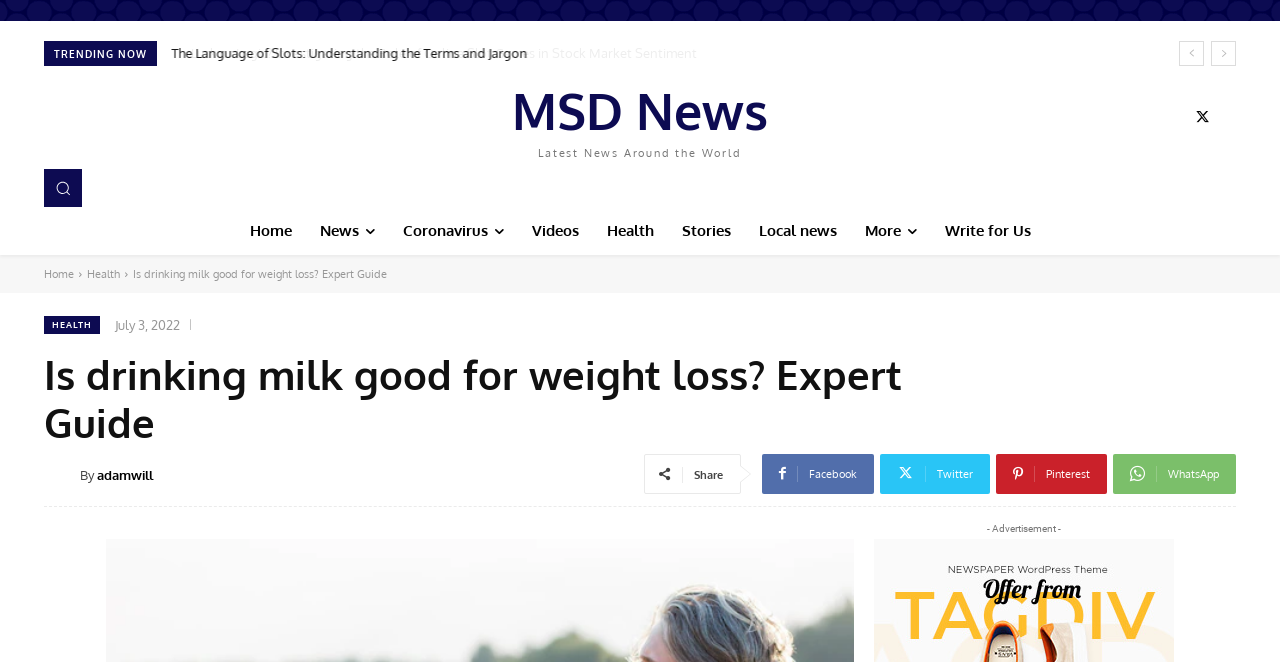Can you give a comprehensive explanation to the question given the content of the image?
What is the category of the article?

I determined the category of the article by looking at the link 'HEALTH' located at the top of the webpage, which suggests that the article belongs to the health category.